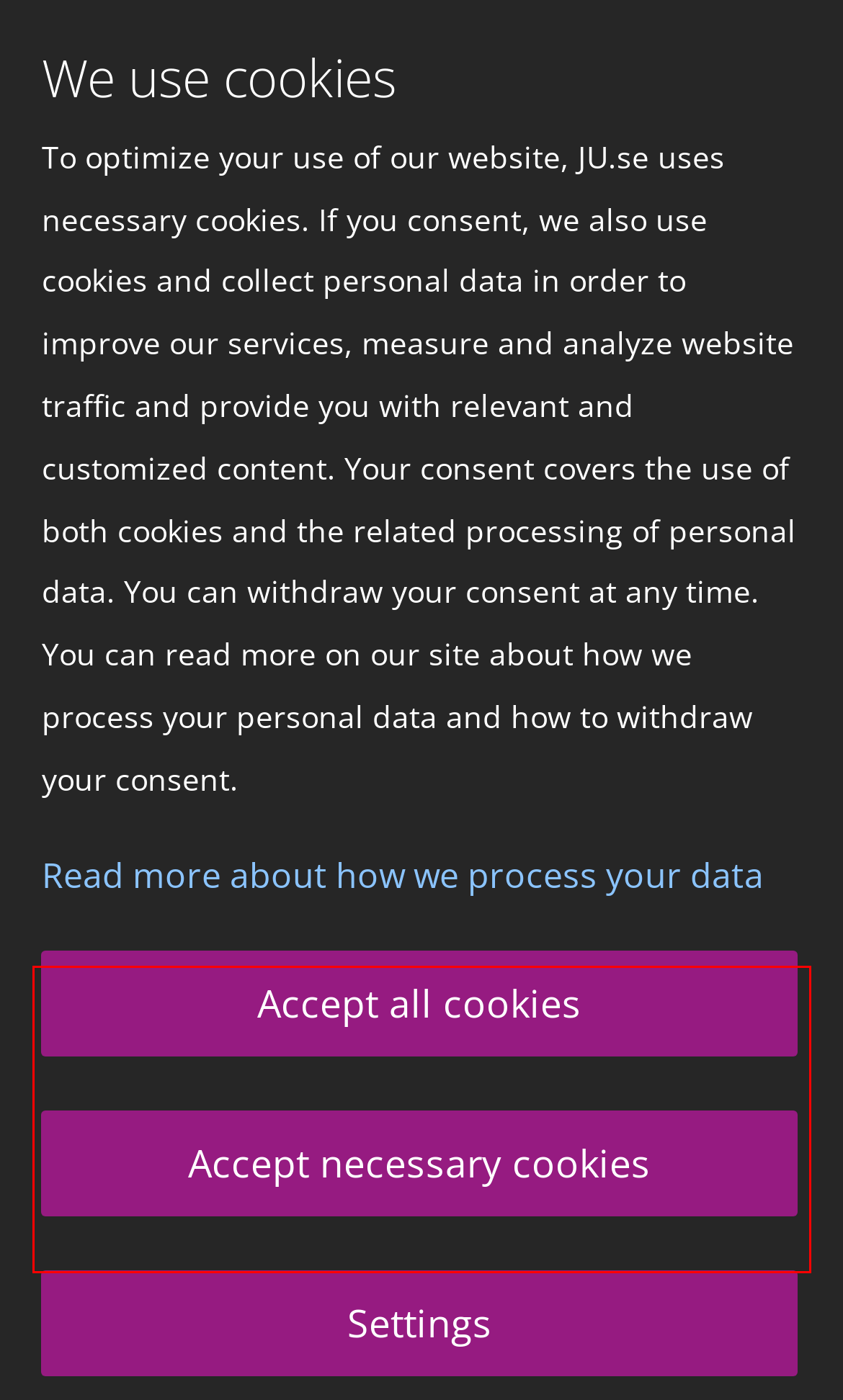You have a screenshot of a webpage with a UI element highlighted by a red bounding box. Use OCR to obtain the text within this highlighted area.

Retail is one of the industries hardest hit by bankruptcies. However, we know little about the effects of business failure on the well-being of business owners, their employees and the impact that this has on the industry.